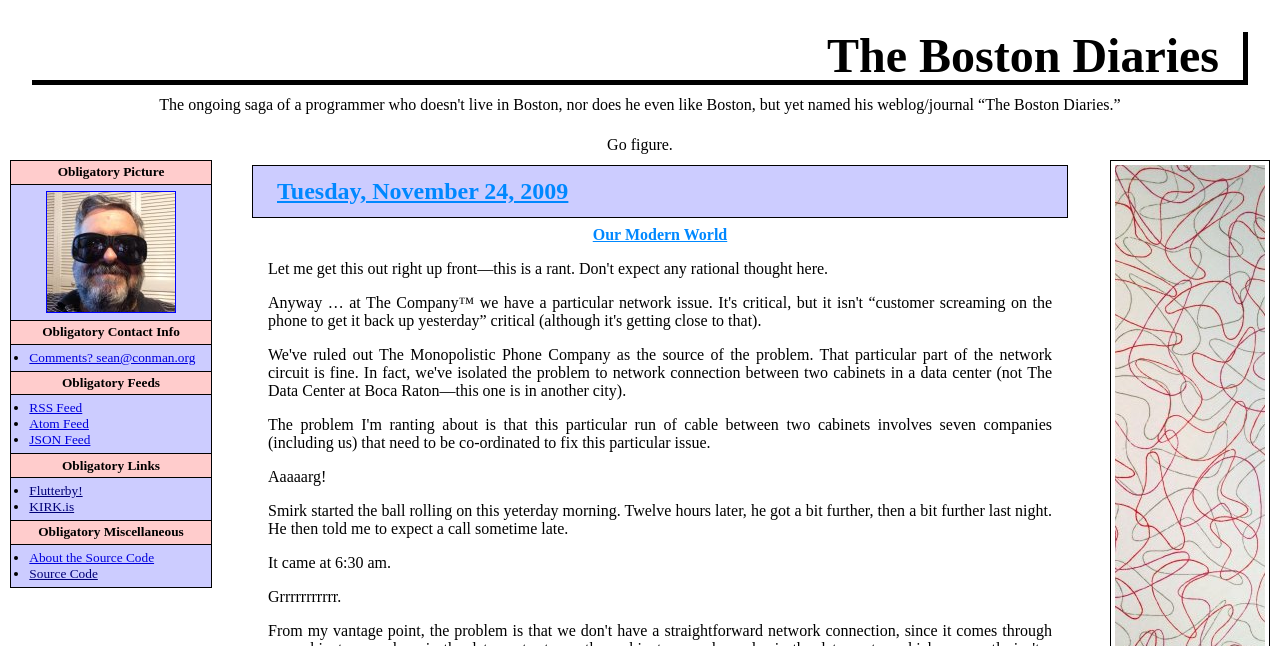Locate the bounding box coordinates of the clickable part needed for the task: "Read the article 'Our Modern World'".

[0.463, 0.35, 0.568, 0.376]